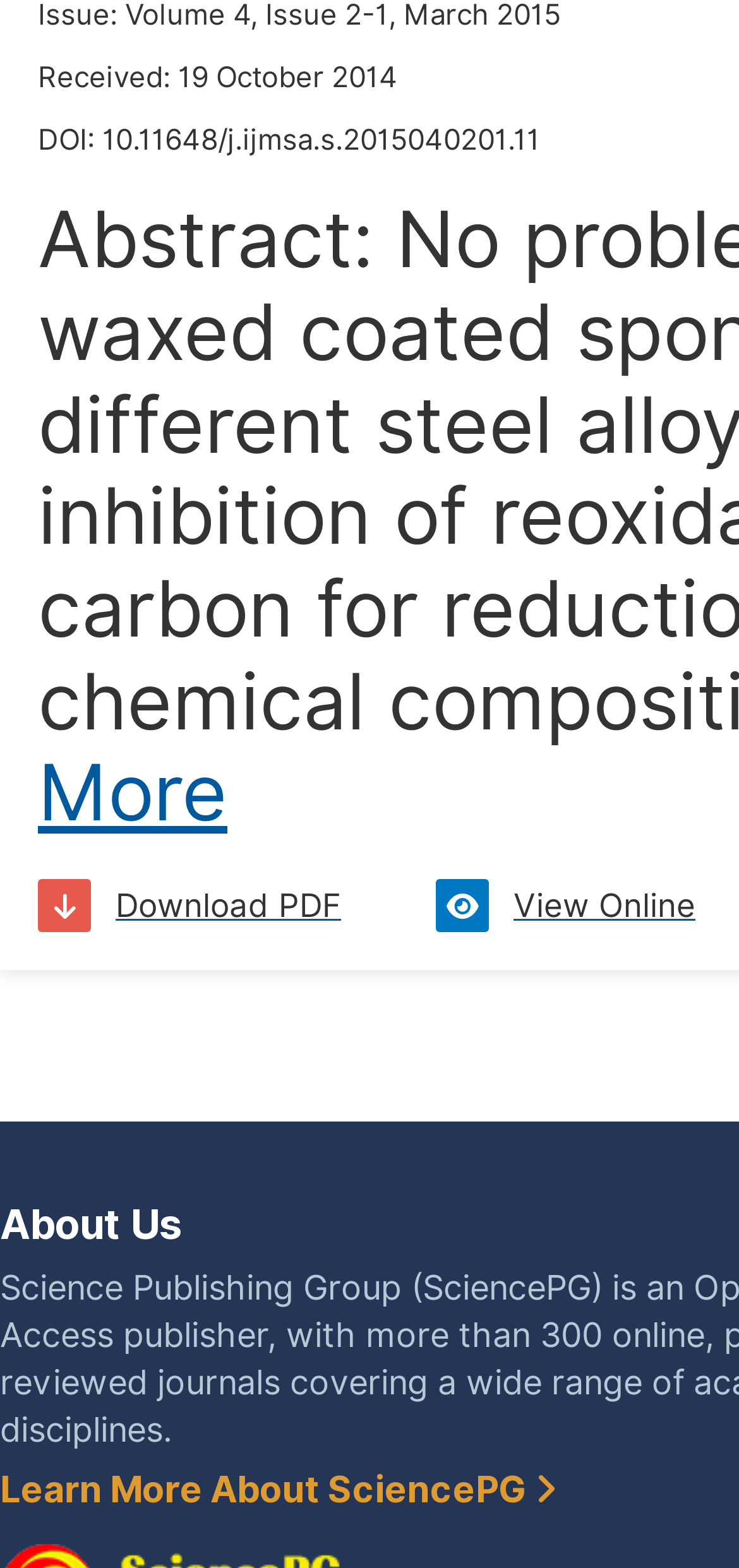How many navigation links are available at the bottom?
Using the information from the image, answer the question thoroughly.

There are two navigation links available at the bottom of the webpage, one is 'About Us' and the other is 'Learn More About SciencePG'.